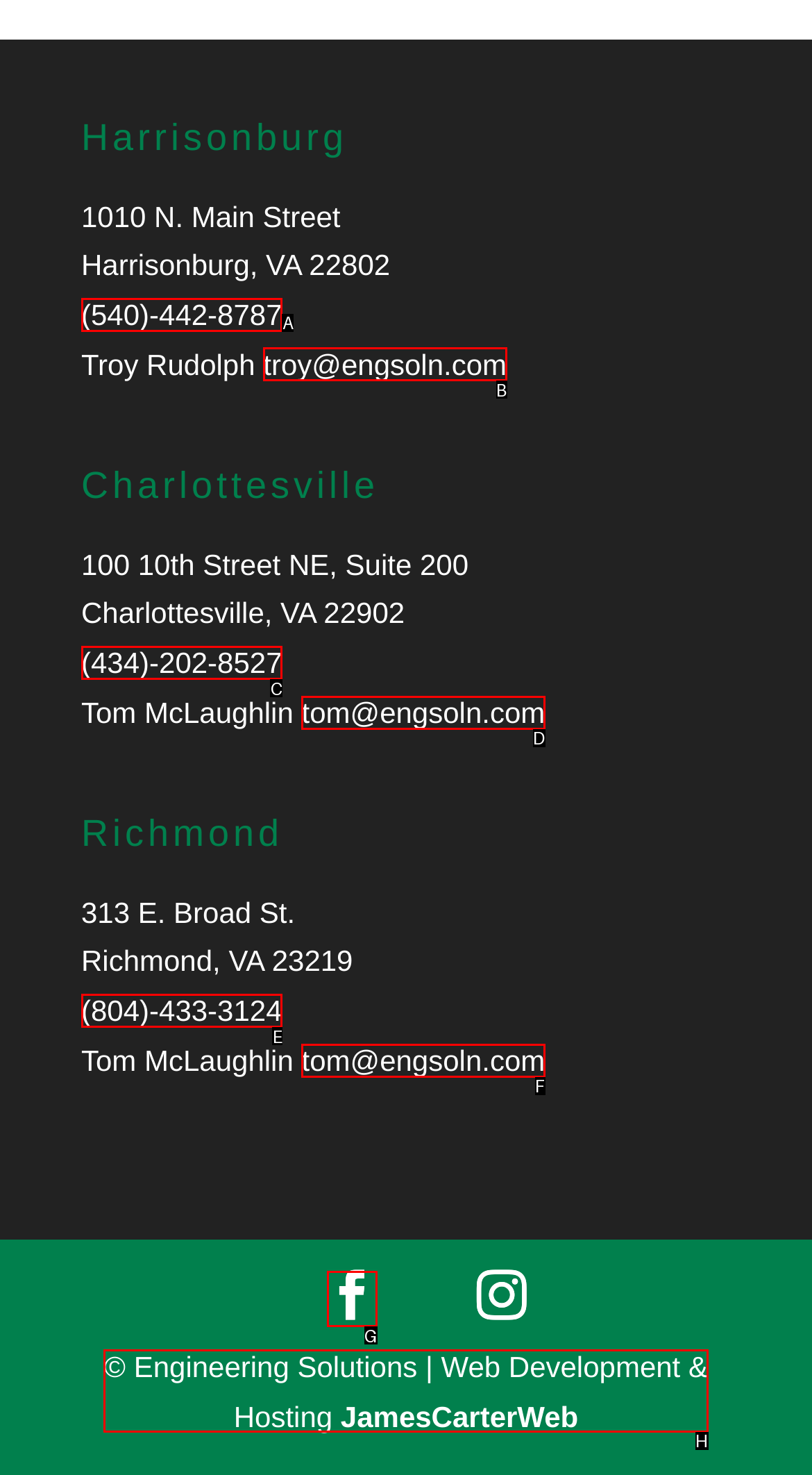What option should I click on to execute the task: Scroll to the bottom of the page? Give the letter from the available choices.

H